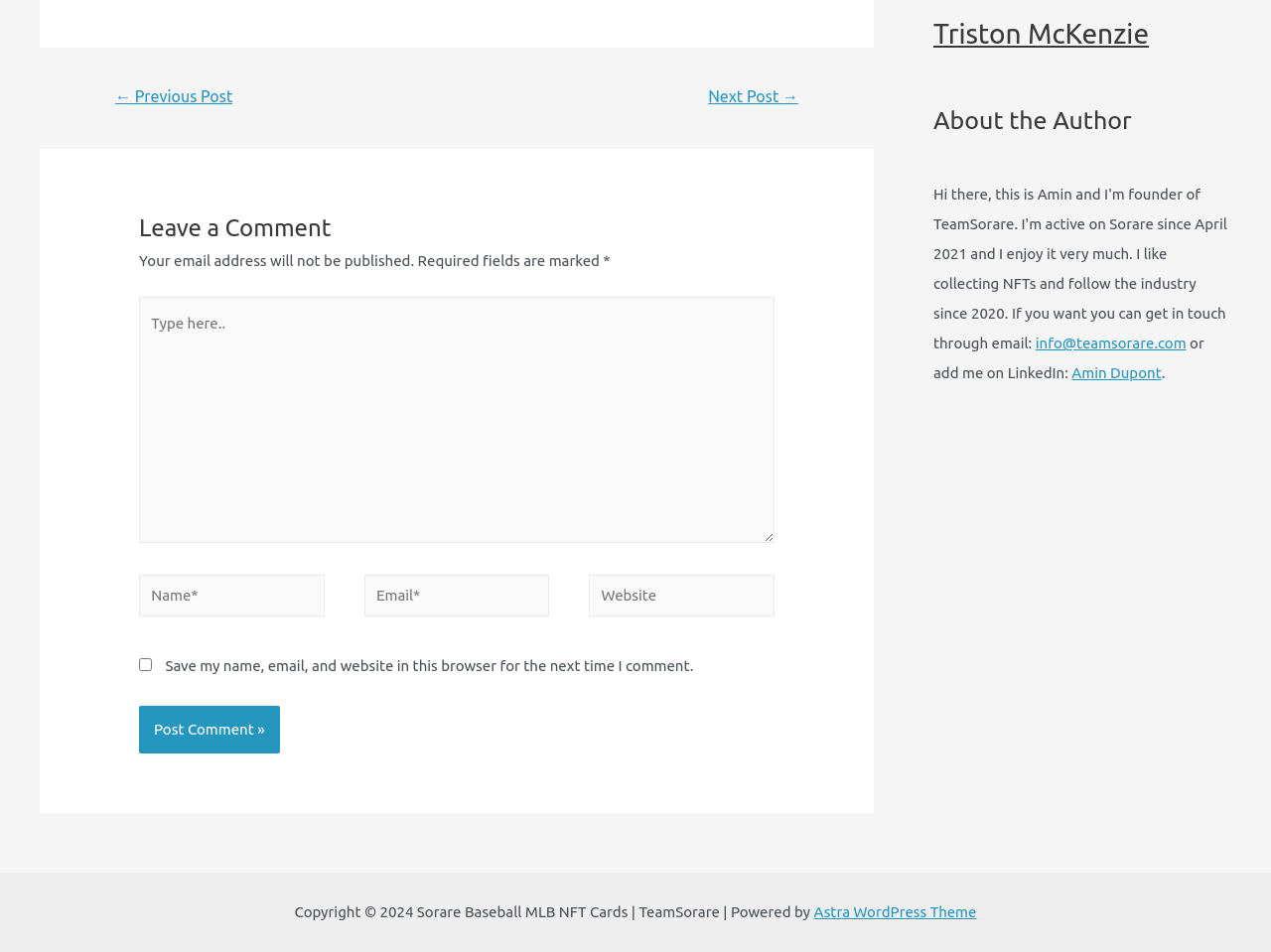Given the description: "Amin Dupont", determine the bounding box coordinates of the UI element. The coordinates should be formatted as four float numbers between 0 and 1, [left, top, right, bottom].

[0.843, 0.383, 0.914, 0.401]